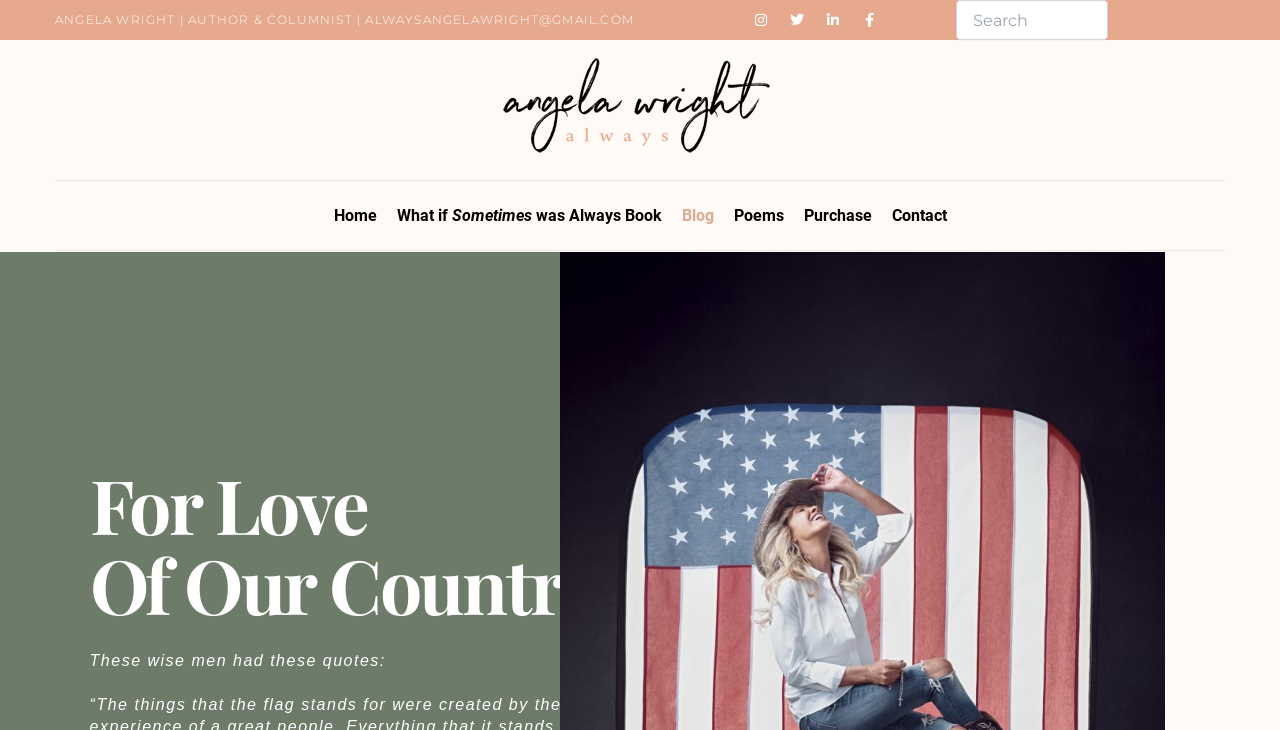Identify and provide the main heading of the webpage.

For Love
Of Our Country